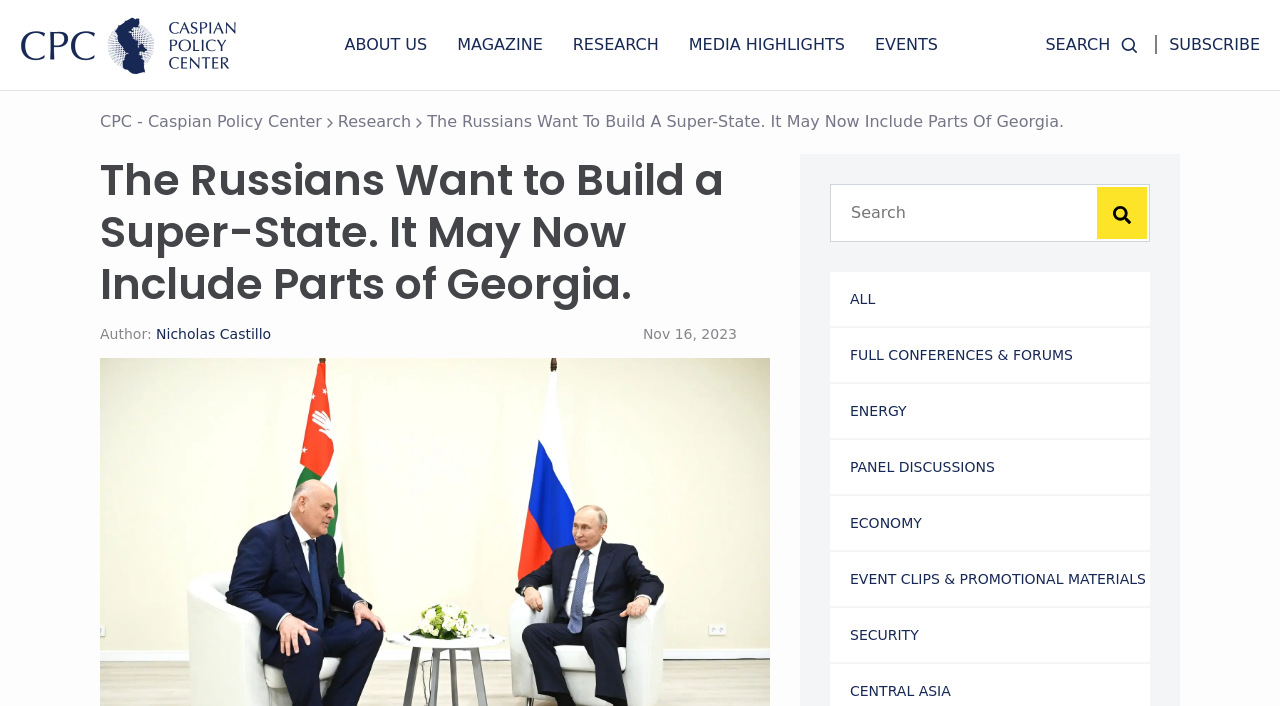Find the bounding box coordinates of the clickable area required to complete the following action: "Go to ABOUT US page".

[0.257, 0.0, 0.345, 0.127]